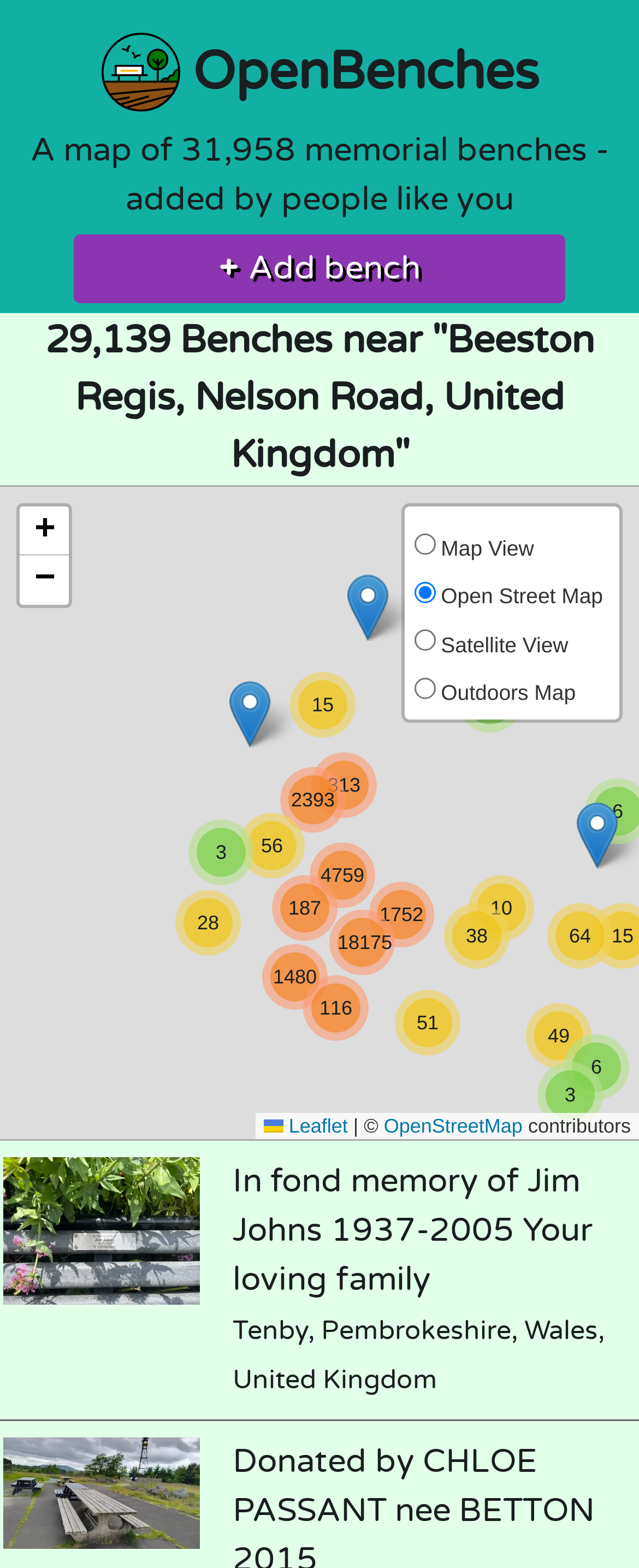Locate the bounding box coordinates of the item that should be clicked to fulfill the instruction: "Zoom in the map".

[0.031, 0.323, 0.108, 0.355]